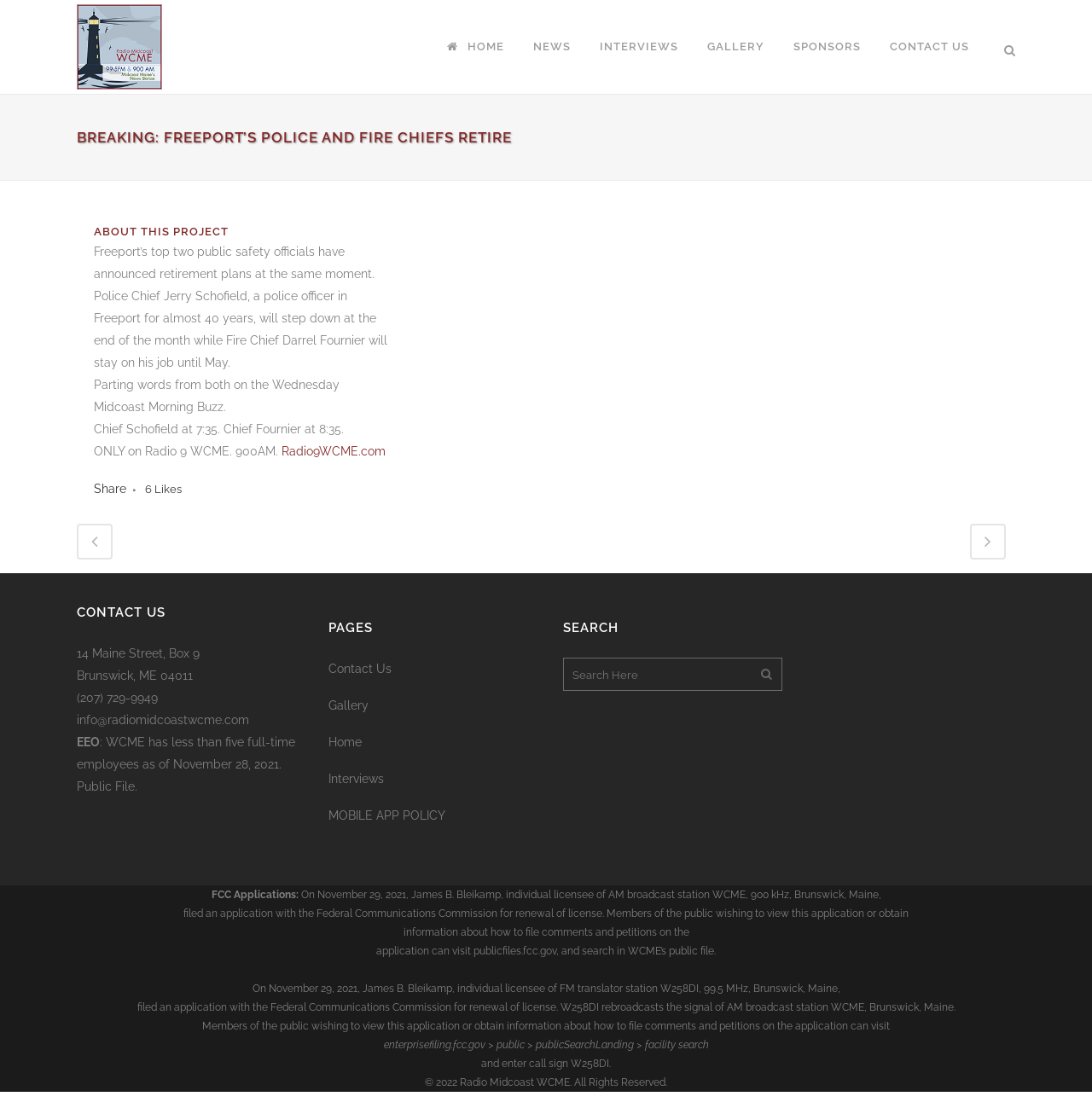Show me the bounding box coordinates of the clickable region to achieve the task as per the instruction: "Go to Home".

[0.475, 0.0, 0.536, 0.085]